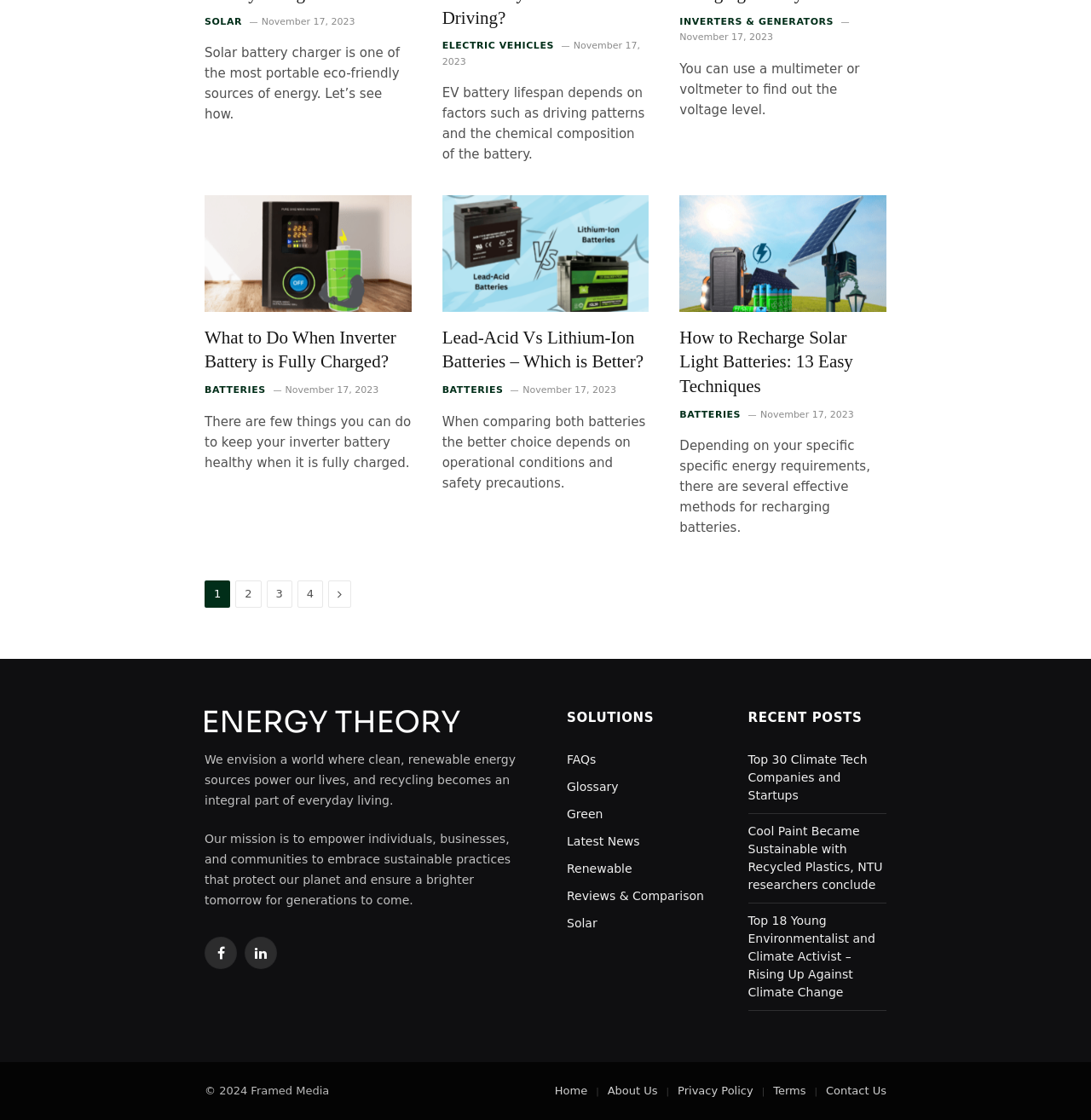Please locate the bounding box coordinates of the element that should be clicked to complete the given instruction: "Go to page 2".

[0.216, 0.518, 0.24, 0.543]